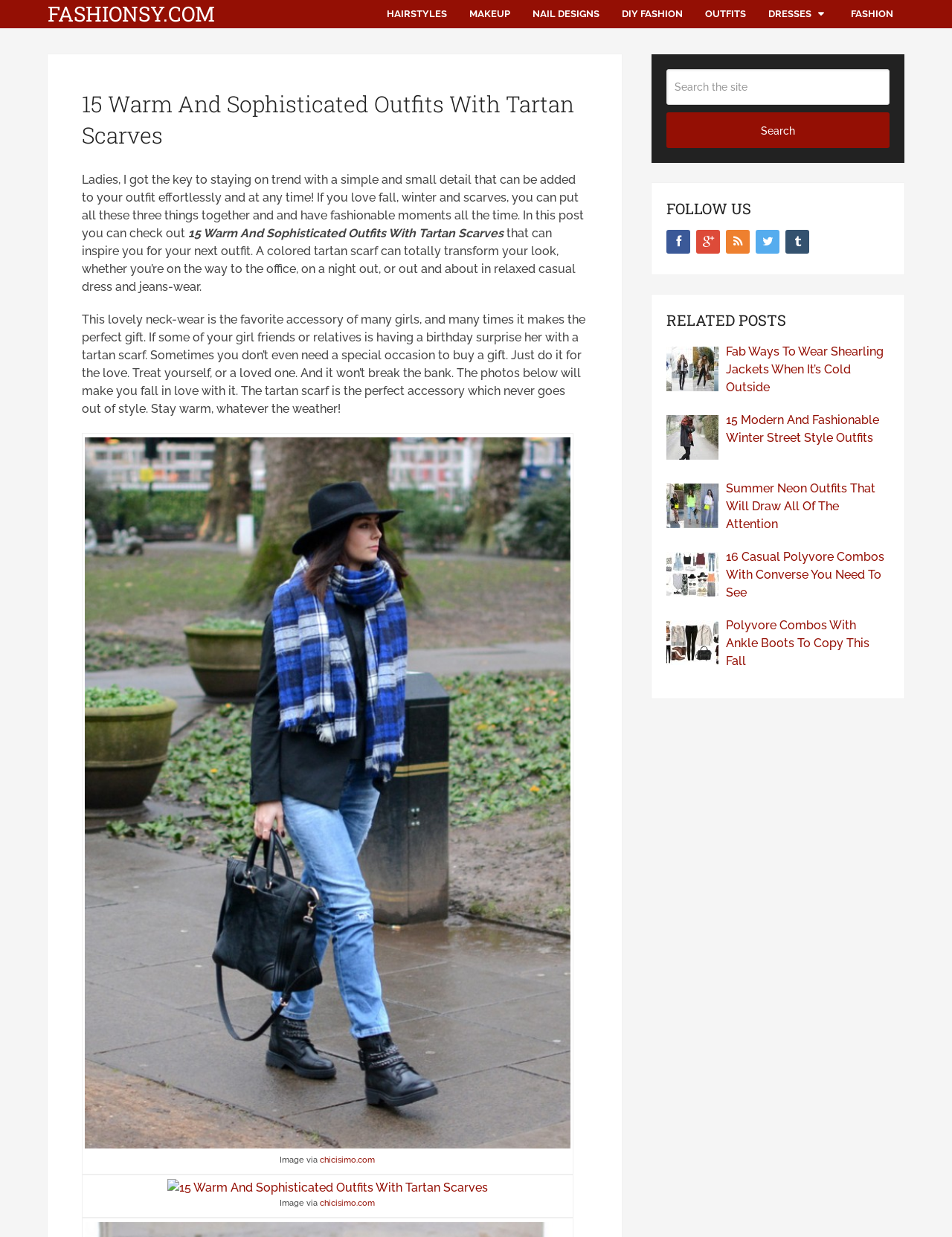What is the main topic of this webpage?
Please respond to the question with a detailed and informative answer.

Based on the heading '15 Warm And Sophisticated Outfits With Tartan Scarves' and the text 'If you love fall, winter and scarves, you can put all these three things together and and have fashionable moments all the time.', it is clear that the main topic of this webpage is tartan scarves.